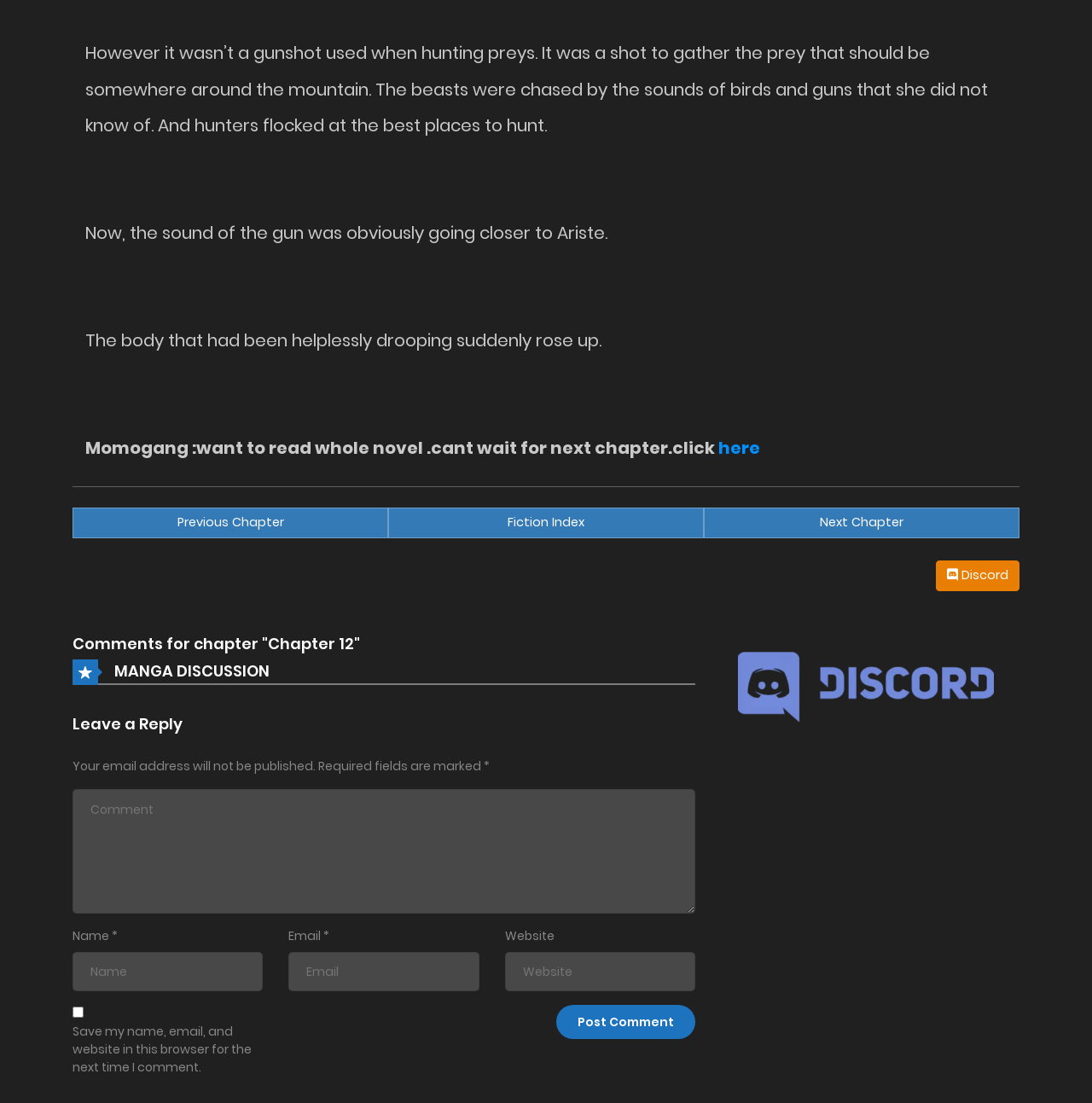Predict the bounding box of the UI element that fits this description: "name="submit" value="Post Comment"".

[0.509, 0.911, 0.637, 0.942]